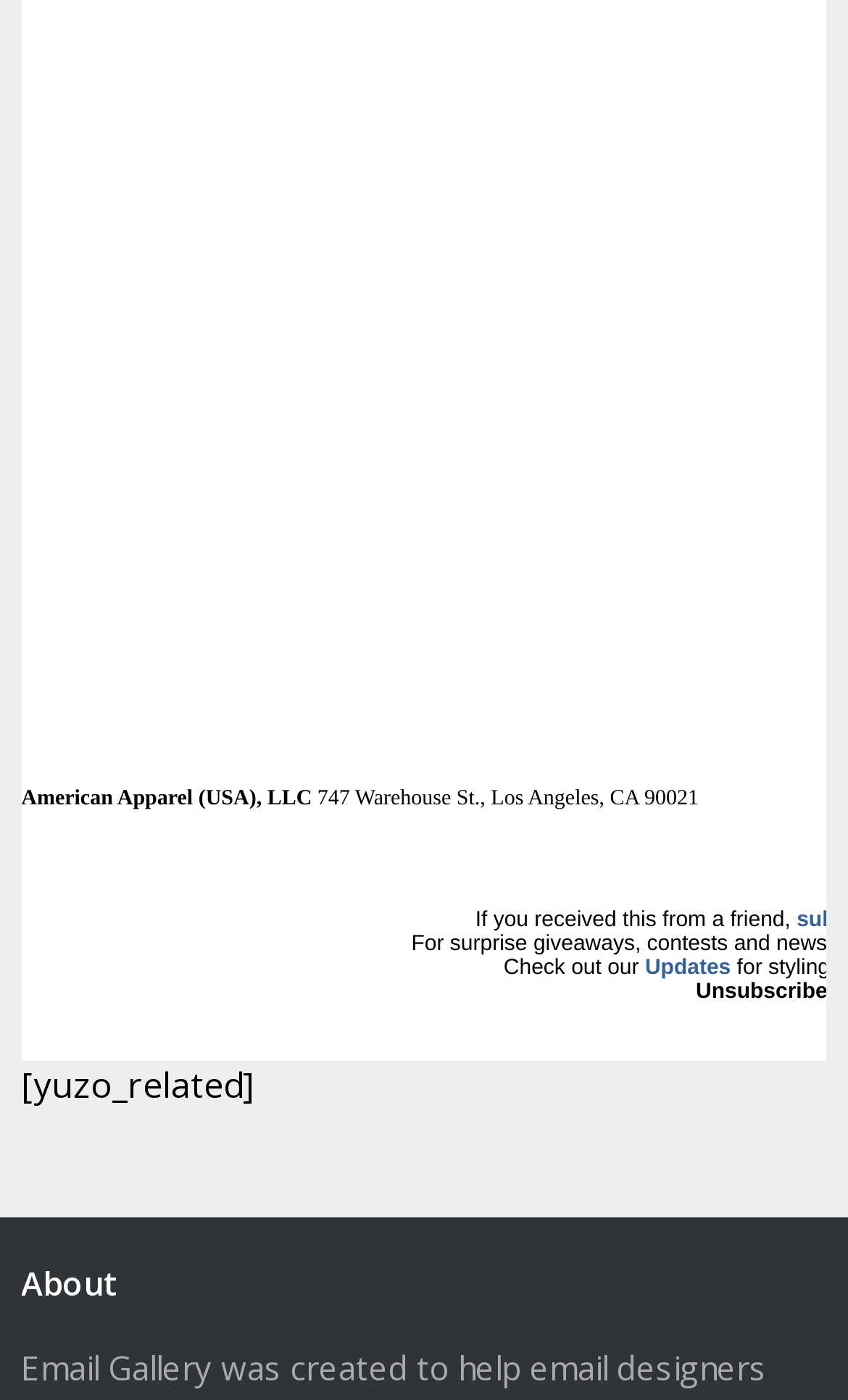Consider the image and give a detailed and elaborate answer to the question: 
How many links are there on the webpage?

There are 36 links on the webpage, ranging from 'Media' to 'Wordpress', each with its own bounding box coordinates.